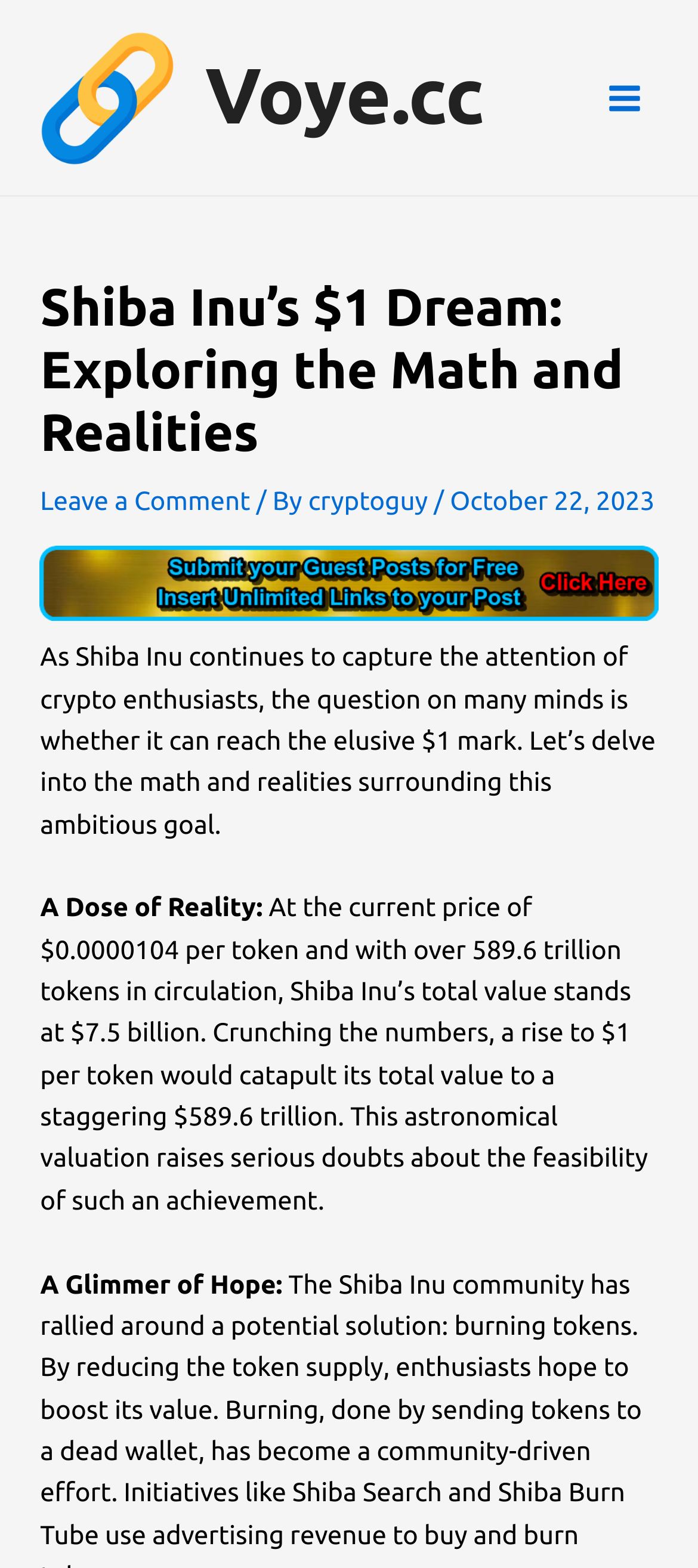When was the article published?
Look at the screenshot and respond with a single word or phrase.

October 22, 2023